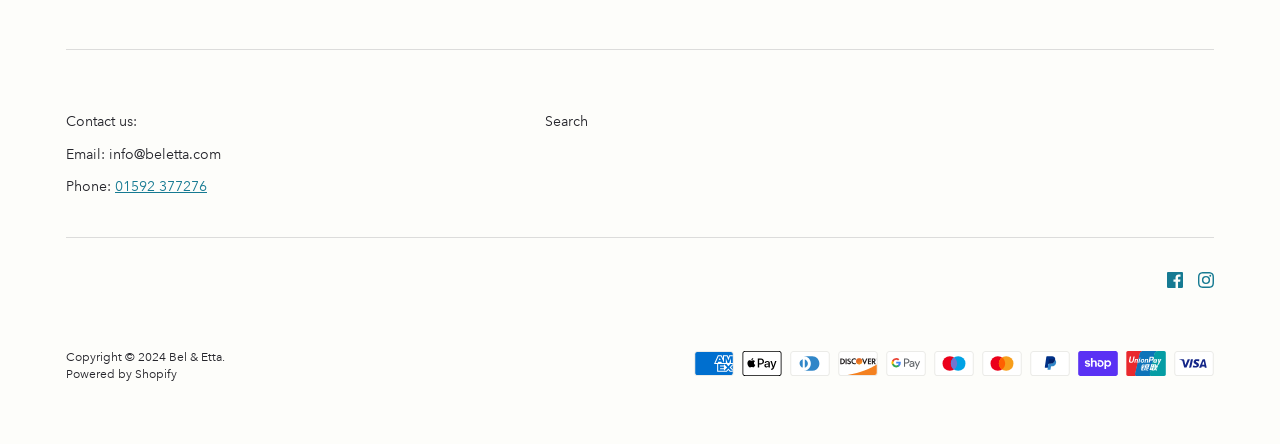Bounding box coordinates should be in the format (top-left x, top-left y, bottom-right x, bottom-right y) and all values should be floating point numbers between 0 and 1. Determine the bounding box coordinate for the UI element described as: Bel & Etta

[0.132, 0.788, 0.173, 0.822]